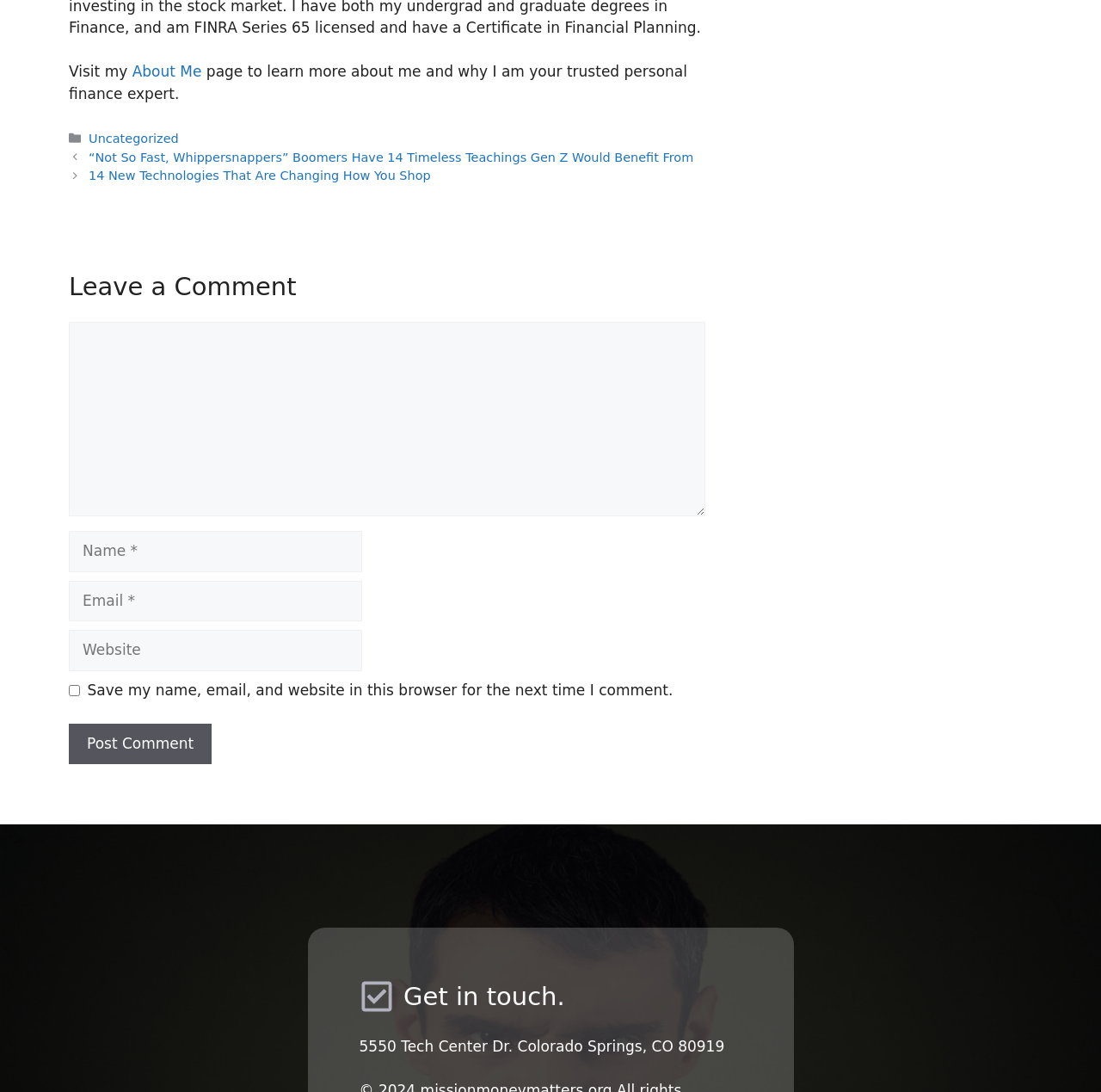Find the bounding box coordinates of the area that needs to be clicked in order to achieve the following instruction: "Post a comment". The coordinates should be specified as four float numbers between 0 and 1, i.e., [left, top, right, bottom].

[0.062, 0.663, 0.192, 0.7]